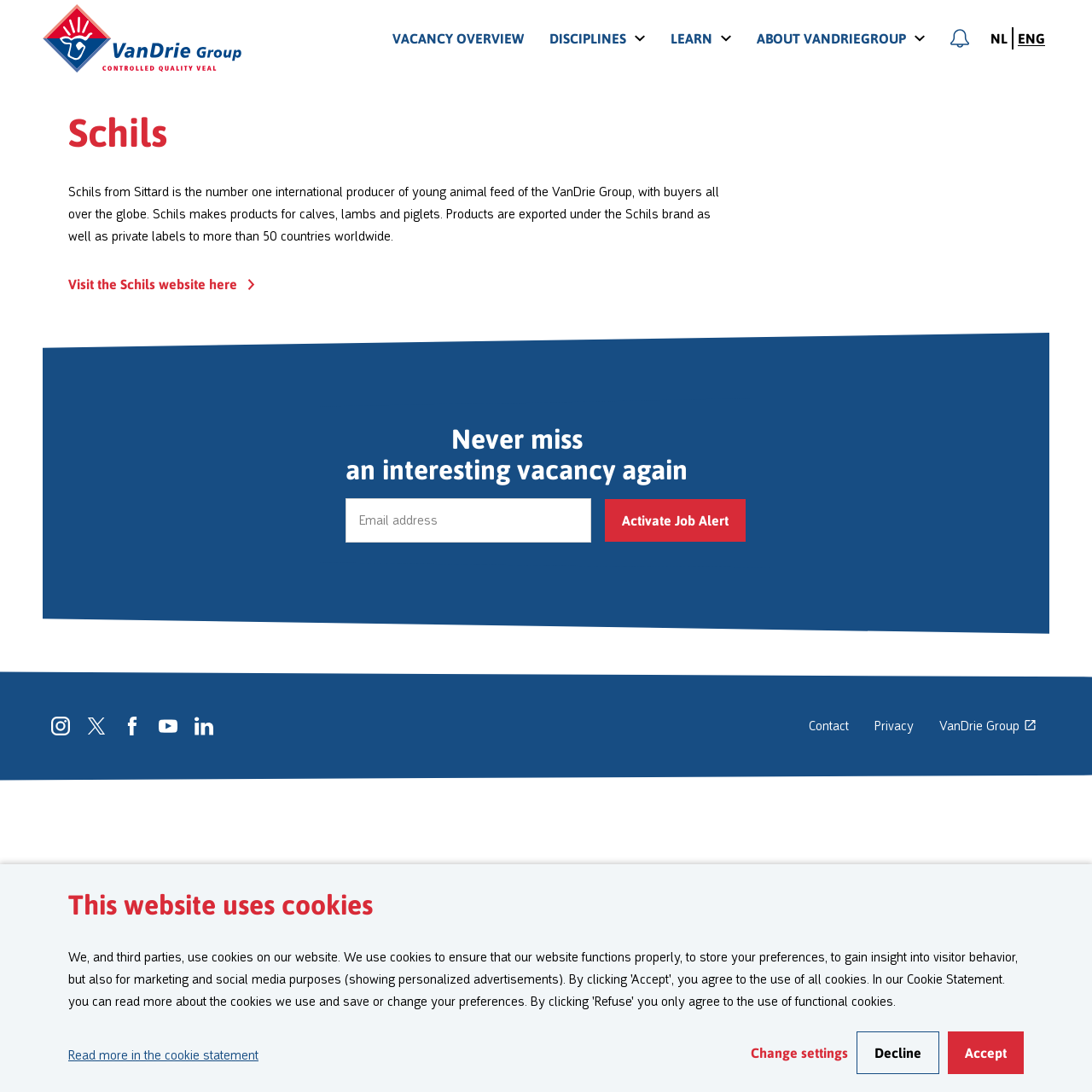Please provide the bounding box coordinates for the element that needs to be clicked to perform the following instruction: "Change settings". The coordinates should be given as four float numbers between 0 and 1, i.e., [left, top, right, bottom].

[0.688, 0.957, 0.777, 0.971]